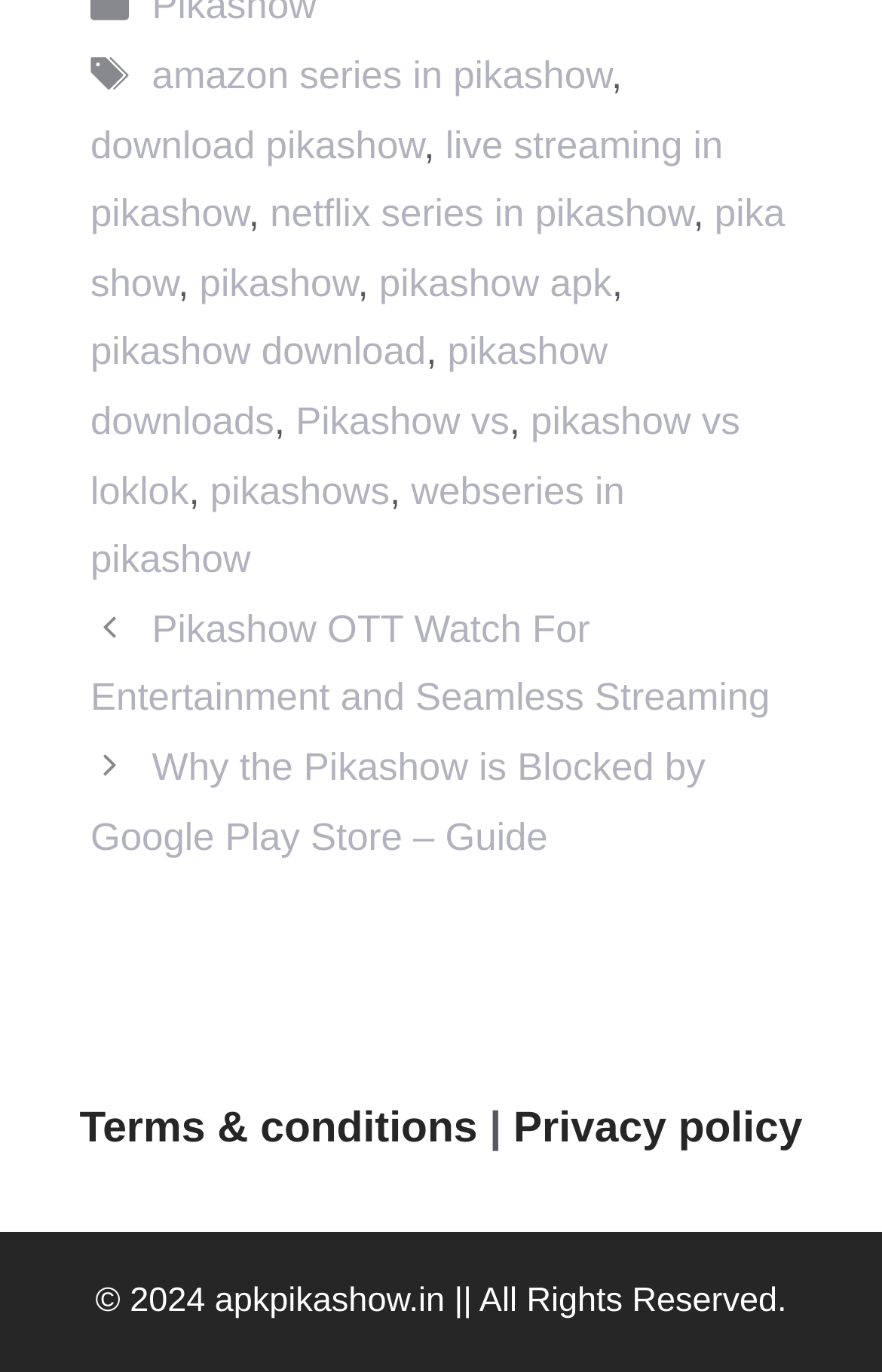Highlight the bounding box coordinates of the element you need to click to perform the following instruction: "Visit the Terms & conditions page."

[0.09, 0.806, 0.541, 0.841]